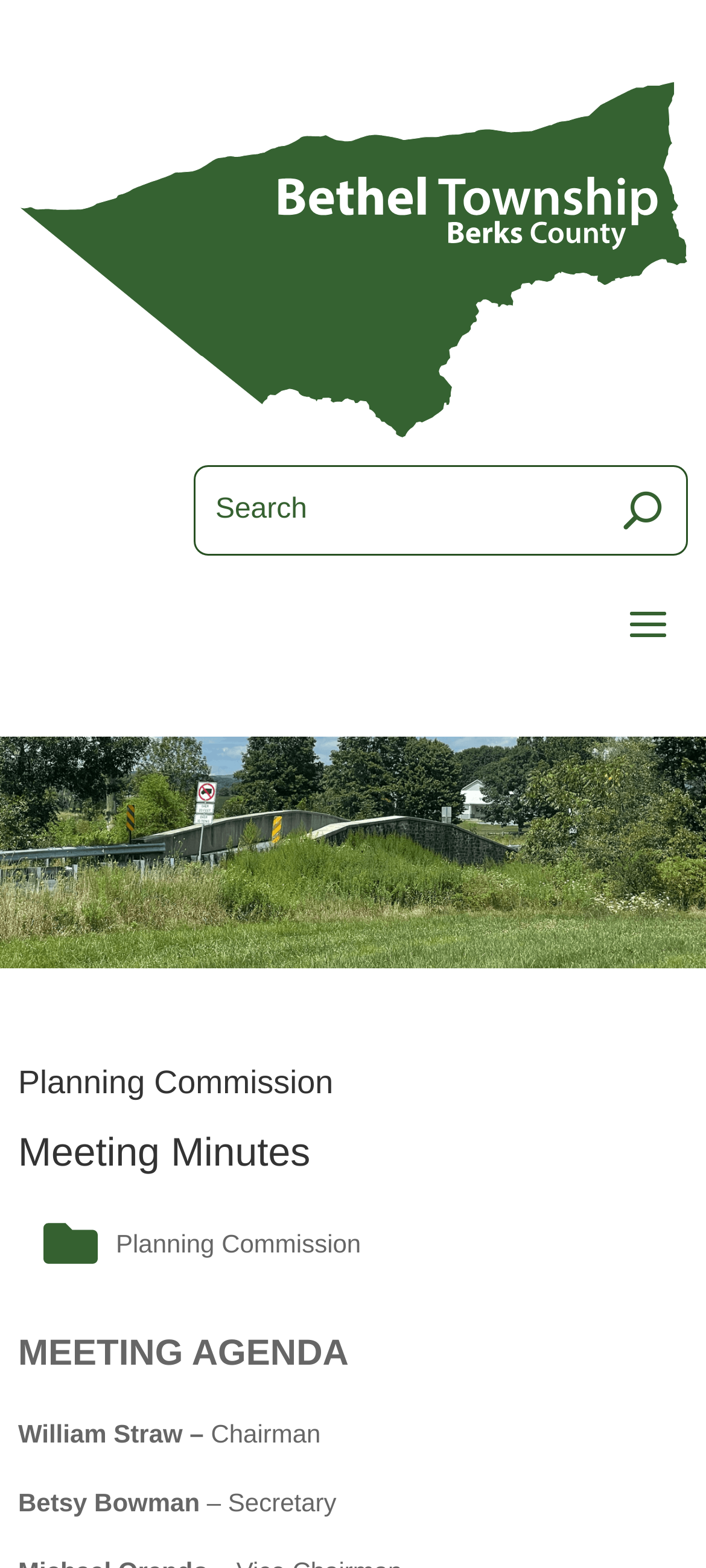Analyze and describe the webpage in a detailed narrative.

The webpage is about the Planning Commission of Bethel Township. At the top, there is a link on the left side, and a search bar on the right side, which consists of a textbox labeled "Search" and a button with the letter "U". 

Below the search bar, there is a large image that spans the entire width of the page. 

Further down, there are three headings in a vertical sequence. The first heading reads "Planning Commission", followed by "Meeting Minutes", and then "MEETING AGENDA". 

To the right of the "MEETING AGENDA" heading, there is a small image. 

Below the "MEETING AGENDA" heading, there are four lines of text. The first line reads "William Straw – Chairman", and the second line reads "Betsy Bowman – Secretary".